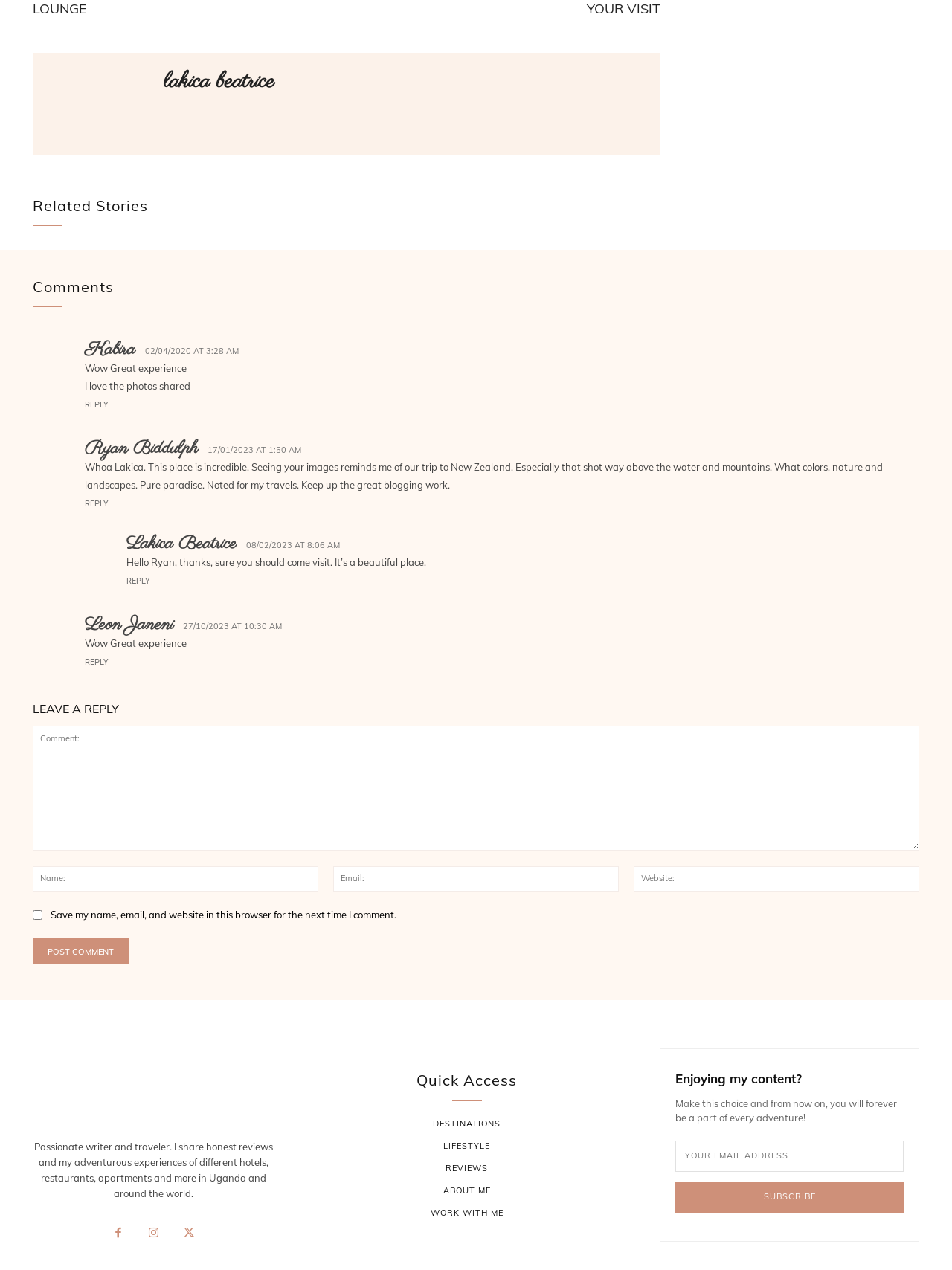Identify the bounding box coordinates of the clickable section necessary to follow the following instruction: "Click on the 'Post Comment' button". The coordinates should be presented as four float numbers from 0 to 1, i.e., [left, top, right, bottom].

[0.034, 0.739, 0.135, 0.76]